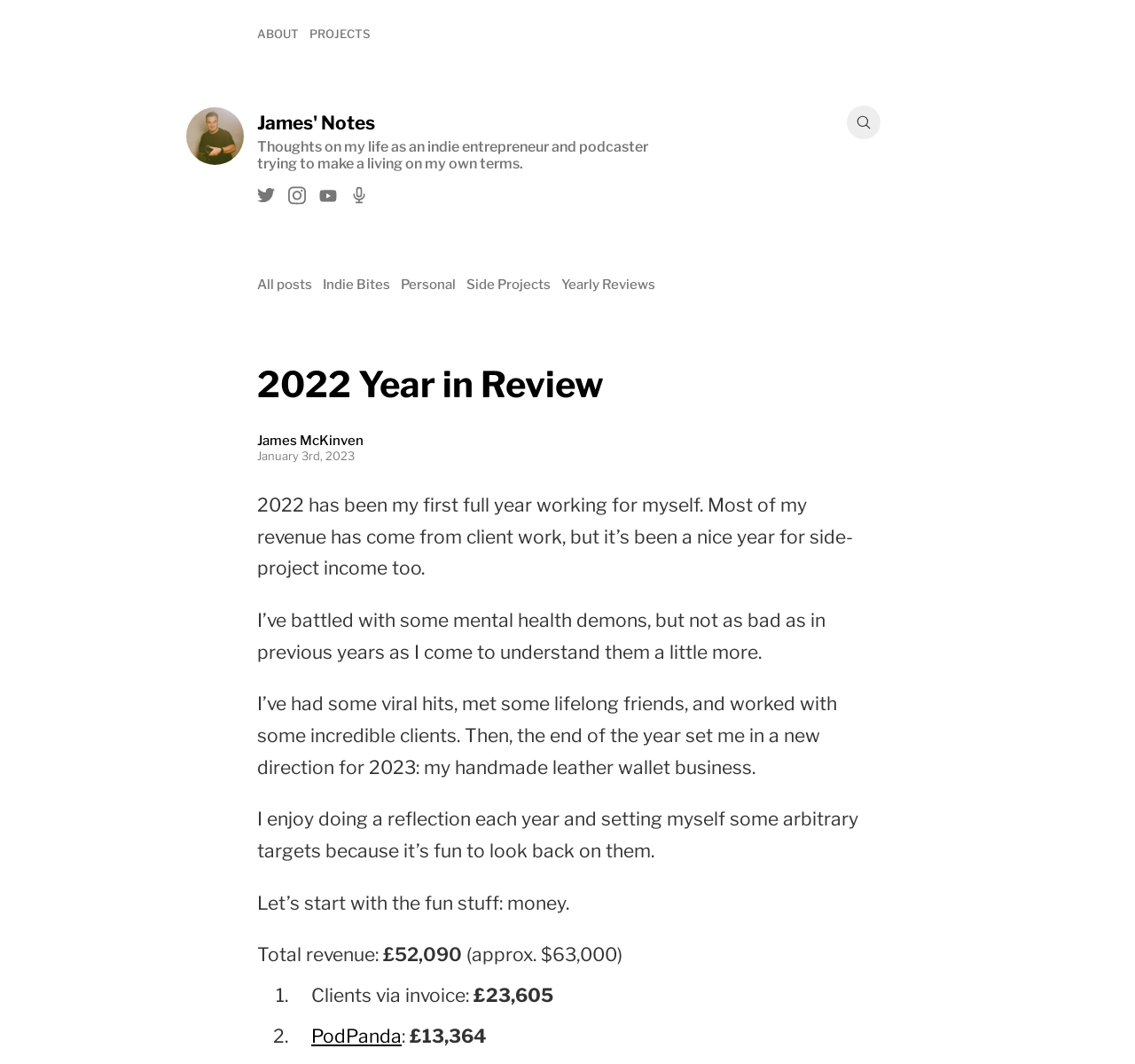Calculate the bounding box coordinates for the UI element based on the following description: "Personal". Ensure the coordinates are four float numbers between 0 and 1, i.e., [left, top, right, bottom].

[0.353, 0.26, 0.402, 0.275]